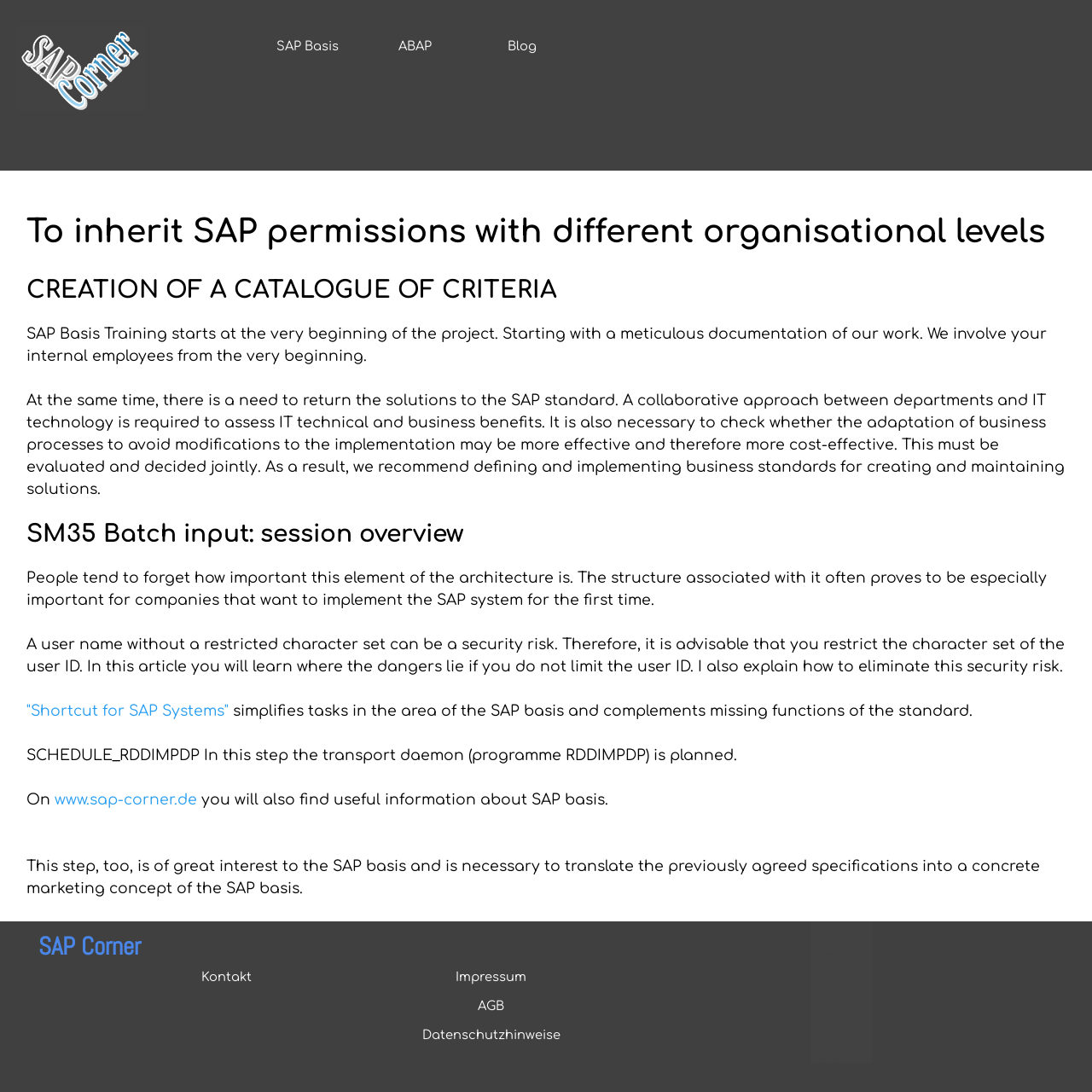Please determine the bounding box coordinates, formatted as (top-left x, top-left y, bottom-right x, bottom-right y), with all values as floating point numbers between 0 and 1. Identify the bounding box of the region described as: "Shortcut for SAP Systems"

[0.024, 0.644, 0.209, 0.659]